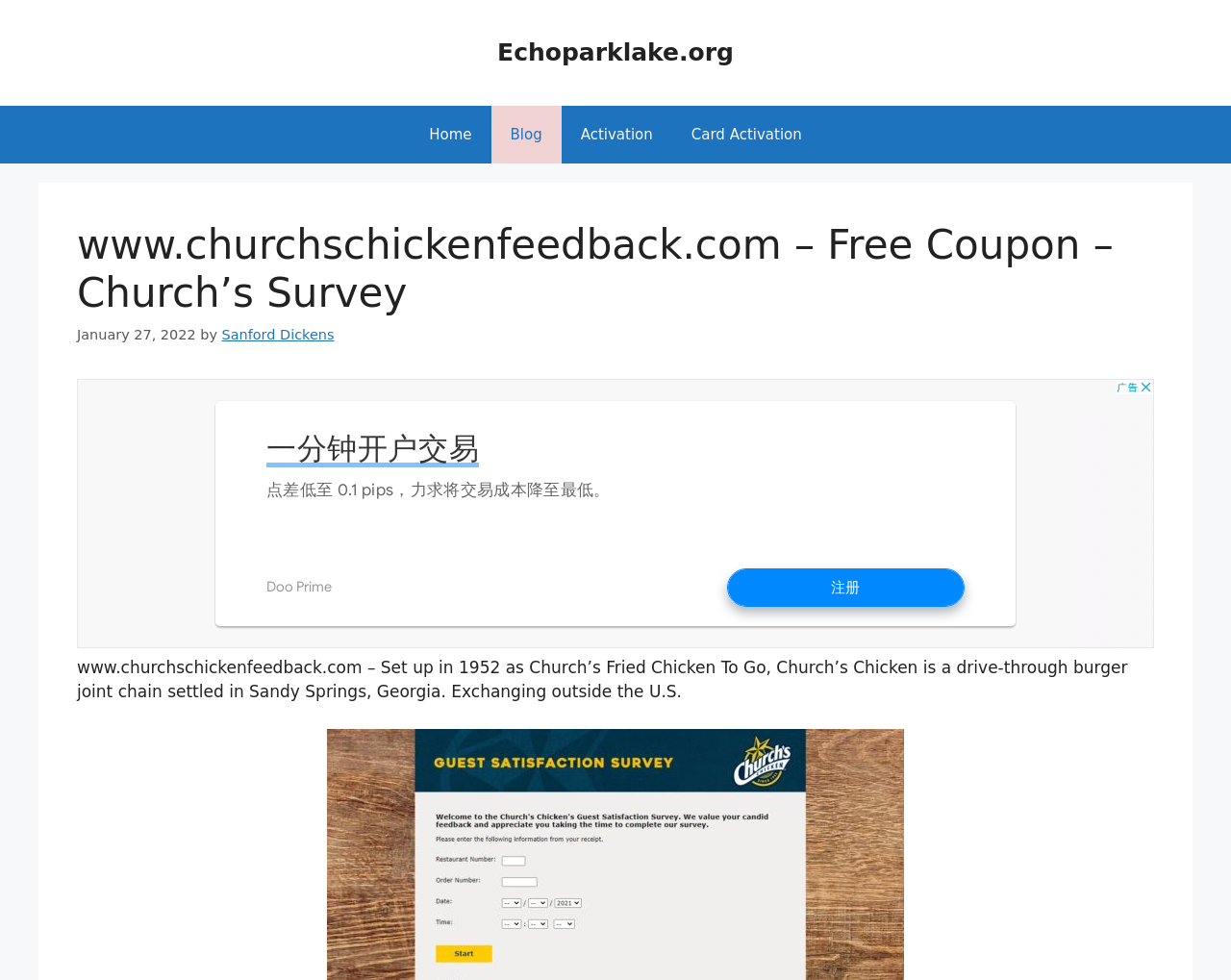Where is Church's Chicken chain settled? Analyze the screenshot and reply with just one word or a short phrase.

Sandy Springs, Georgia